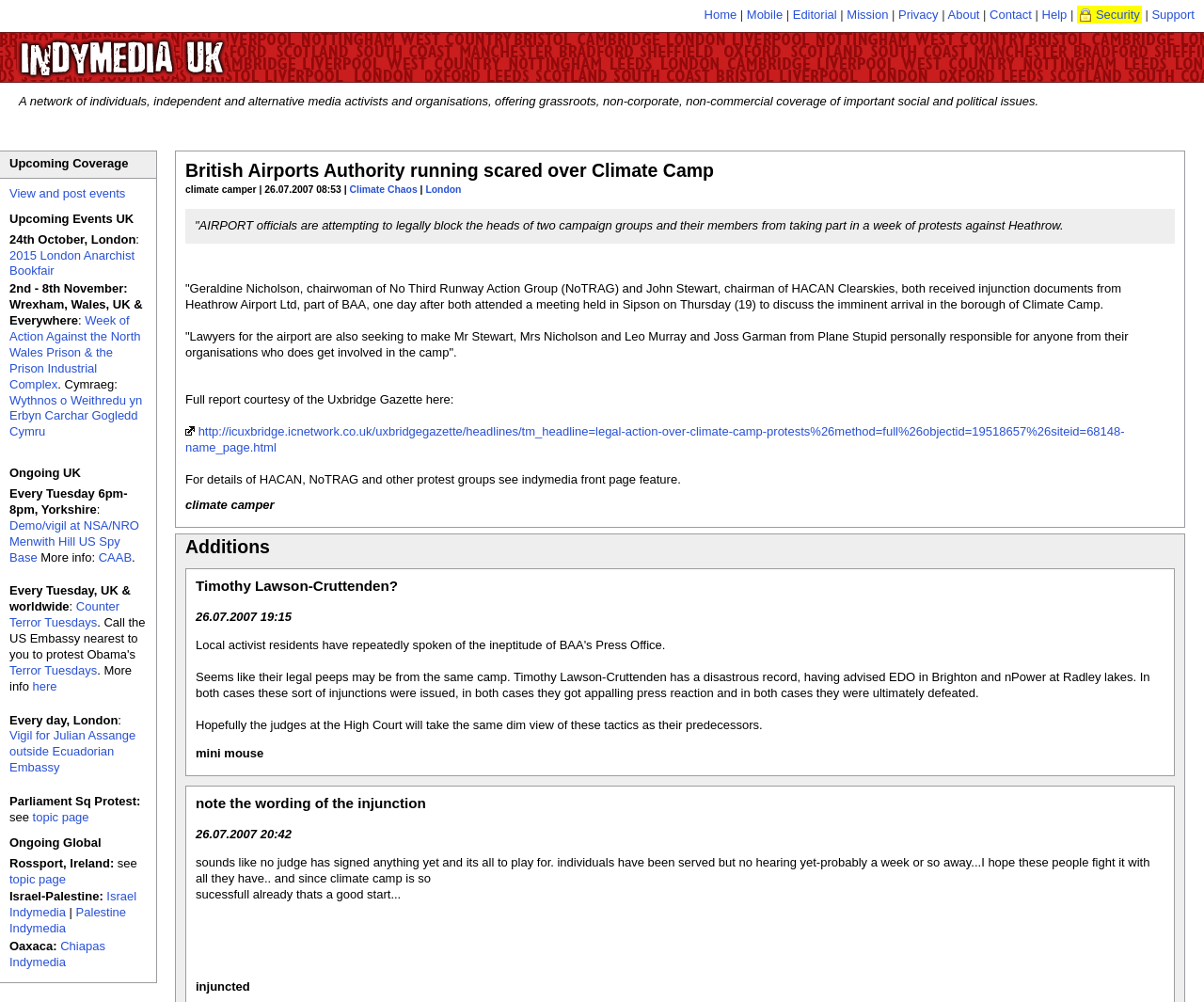Identify the bounding box coordinates of the region I need to click to complete this instruction: "View the 'Editorial' page".

[0.658, 0.008, 0.695, 0.022]